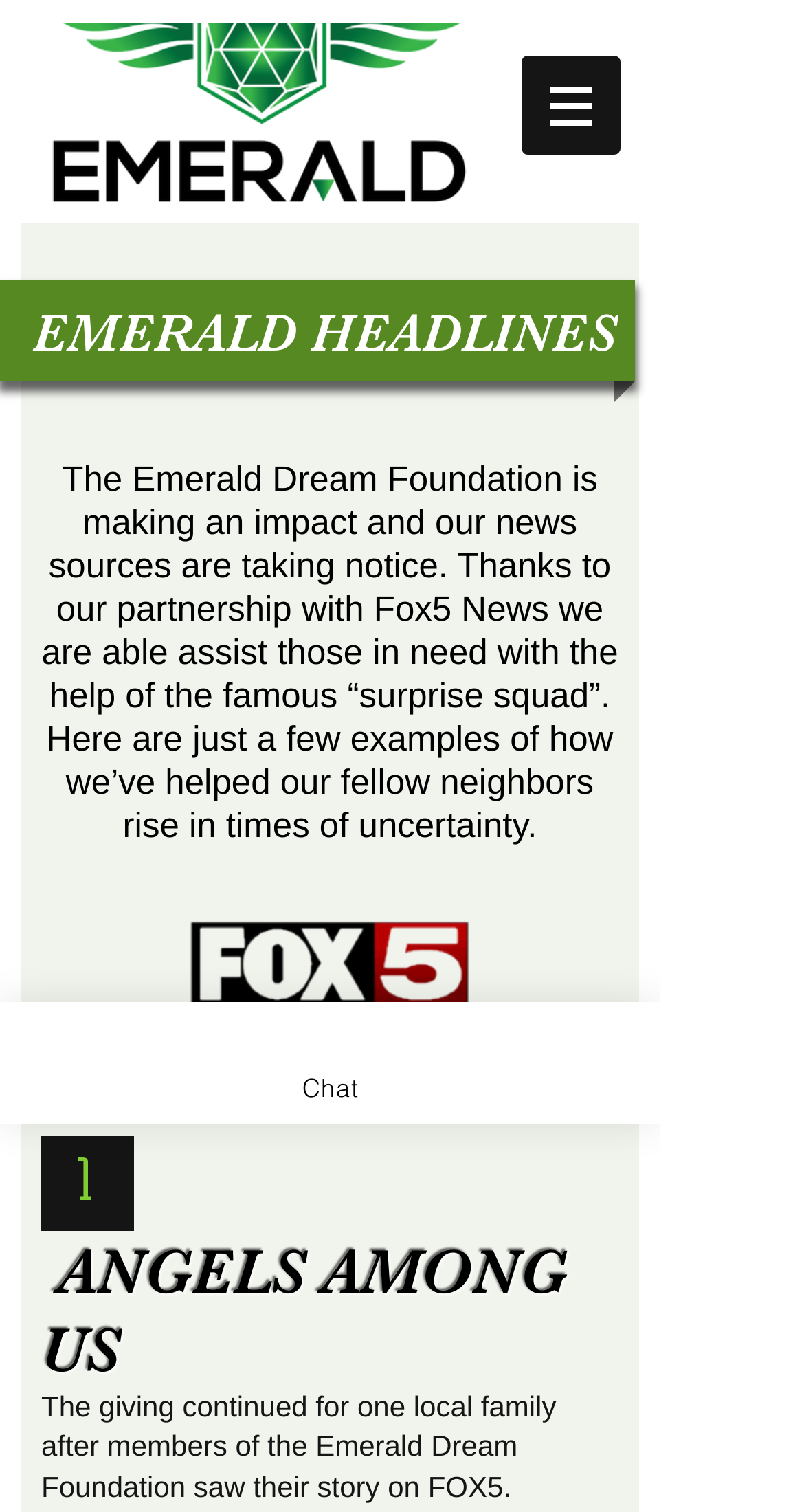Produce a meticulous description of the webpage.

The webpage is about the Emerald Foundation, a charitable organization. At the top left, there is a logo of the Emerald Dream Foundation, which is an image of a new logo. To the right of the logo, there is a navigation menu labeled "Site" with a dropdown button. 

Below the navigation menu, there is a heading "EMERALD HEADLINES" in a prominent position. Underneath this heading, there is a paragraph describing the organization's impact and its partnership with Fox5 News, which has enabled them to assist those in need. This paragraph is accompanied by an image of the Fox5 News logo.

Further down, there are several sections of news articles or stories. The first section is labeled "1" and is followed by a heading "ANGELS AMONG US". Below this heading, there is a static text describing a story about the Emerald Dream Foundation helping a local family after seeing their story on FOX5.

At the bottom left of the page, there is a chat button with an accompanying image.